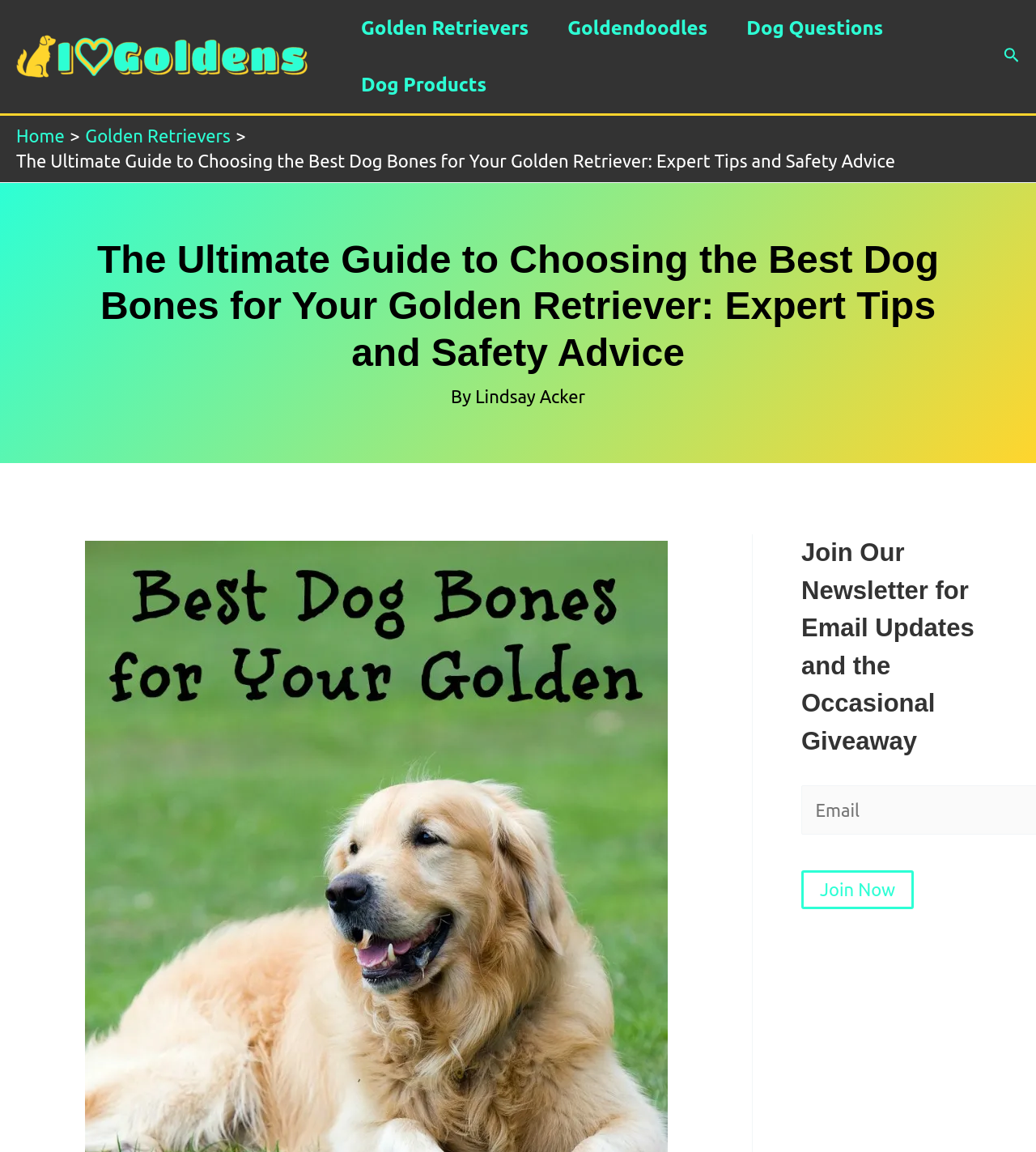How many sections are in the breadcrumbs navigation?
Please provide a comprehensive answer based on the visual information in the image.

In the breadcrumbs navigation, there are two sections: 'Home' and 'Golden Retrievers', which indicate the current page's location in the website's hierarchy.